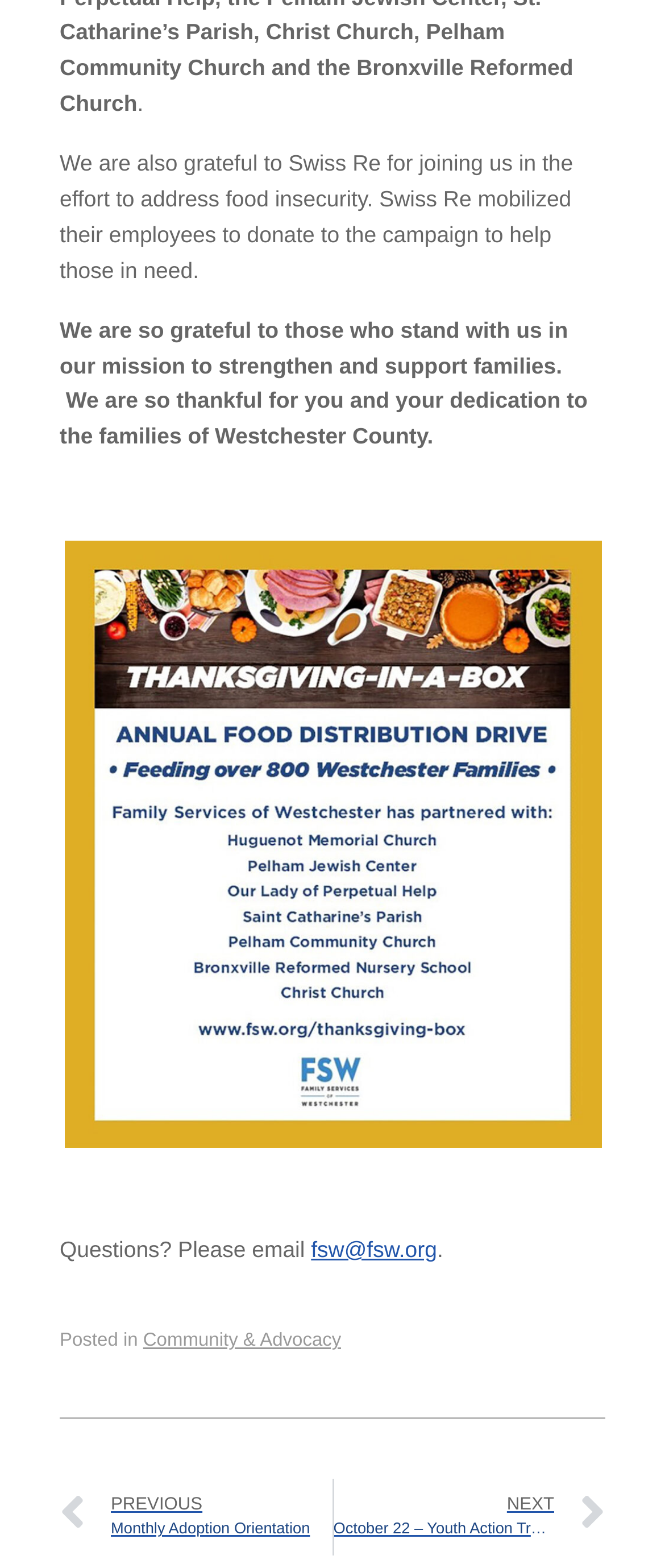What type of training is mentioned?
Give a single word or phrase as your answer by examining the image.

Youth Action Training